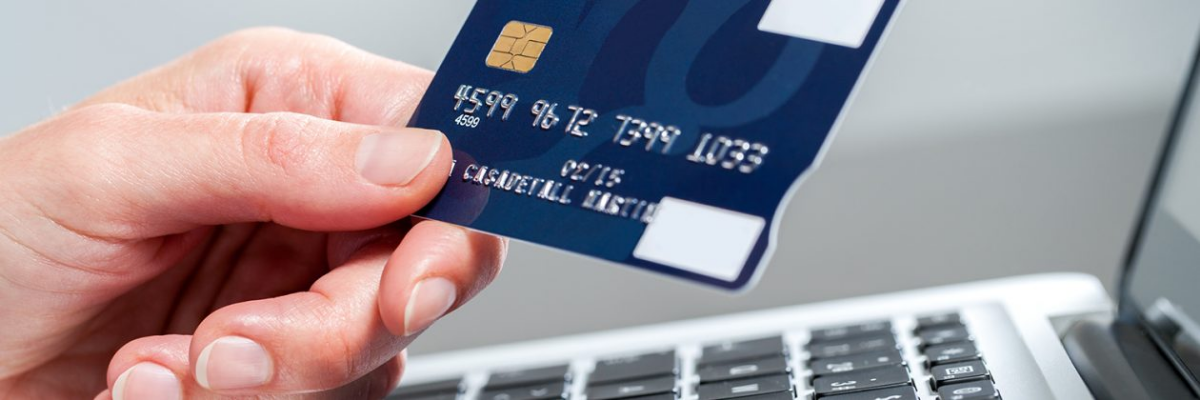Use a single word or phrase to respond to the question:
What is the laptop keyboard used for in the scene?

Online shopping